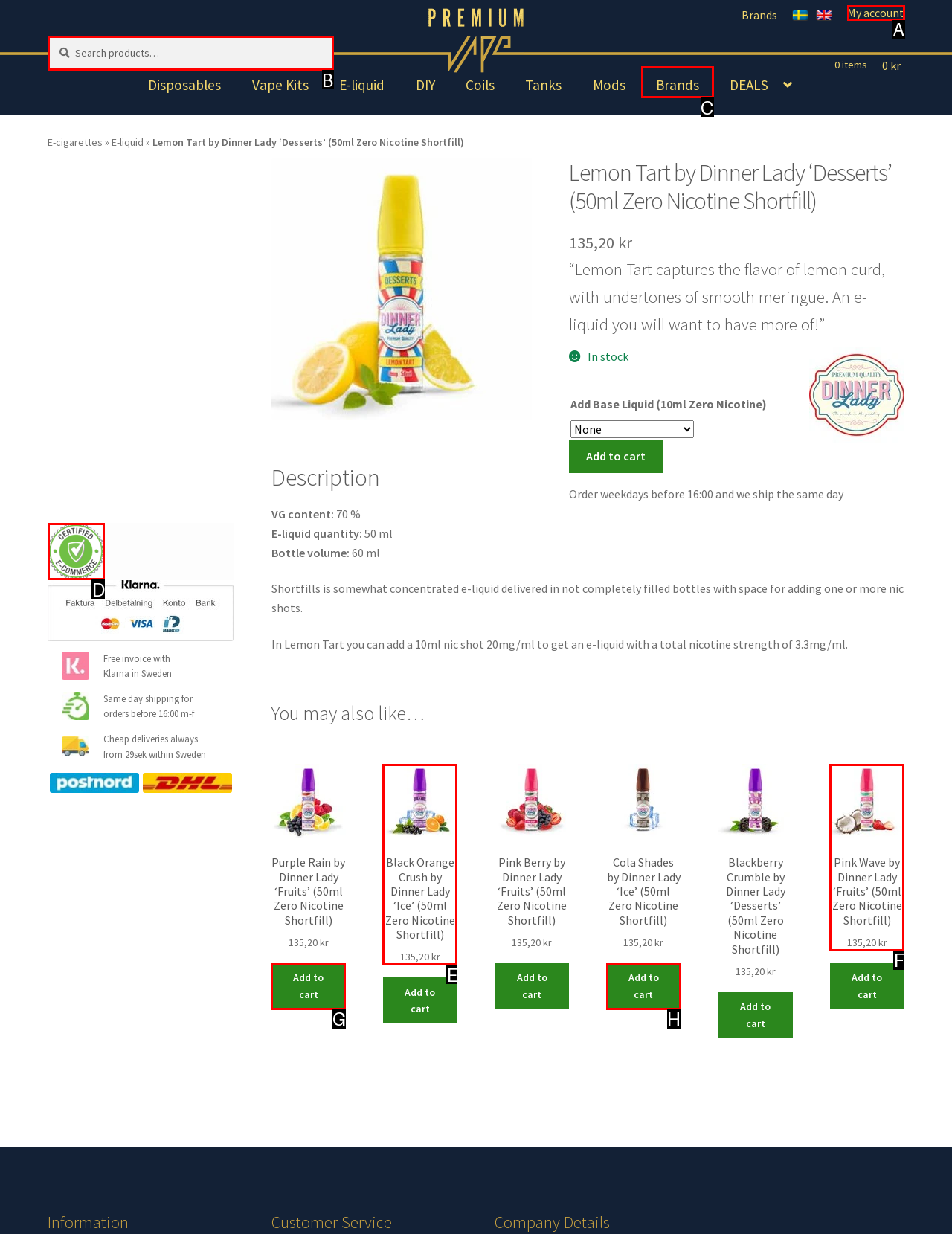Tell me which letter I should select to achieve the following goal: Search for e-liquids
Answer with the corresponding letter from the provided options directly.

B